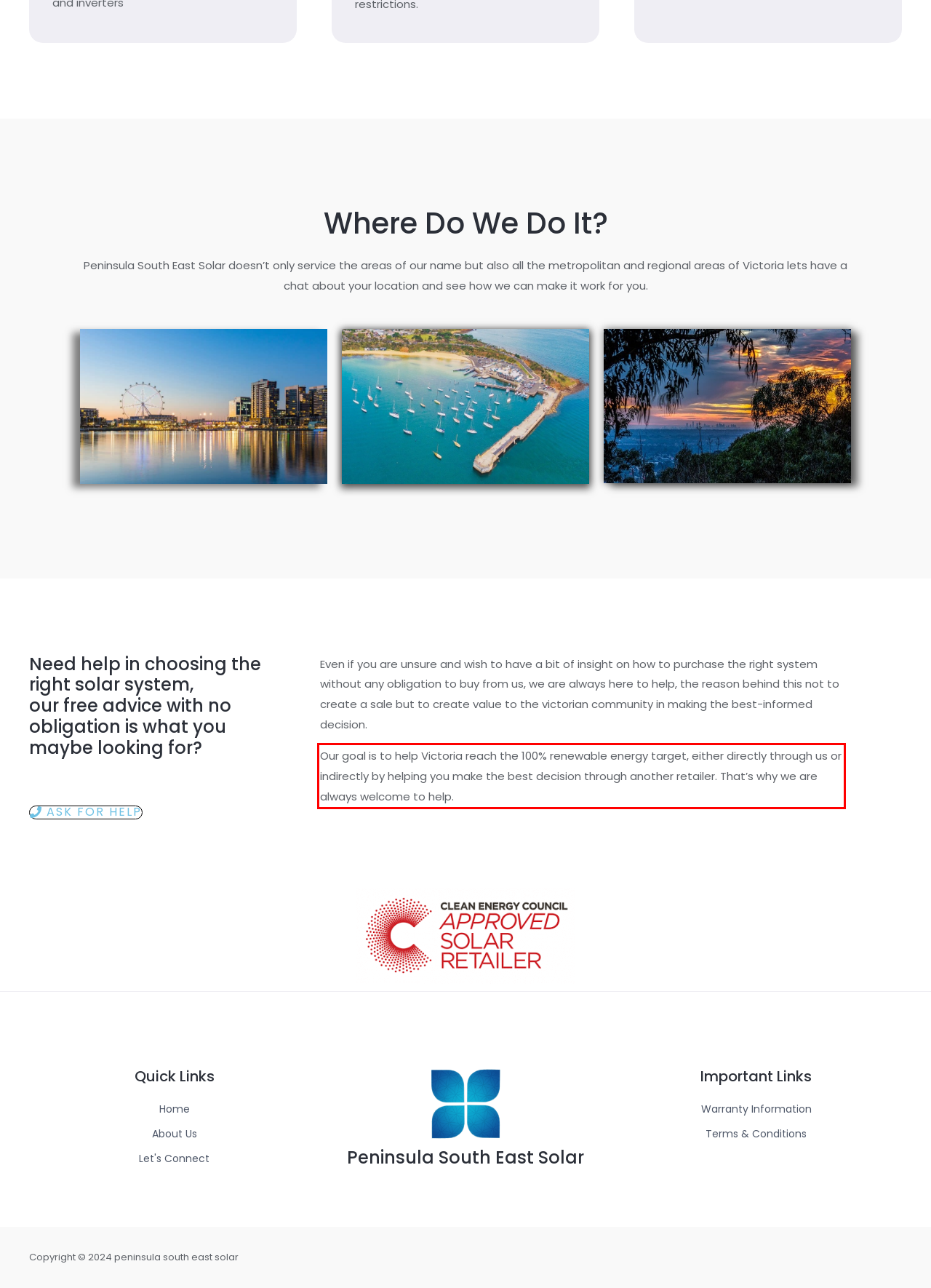You have a screenshot of a webpage, and there is a red bounding box around a UI element. Utilize OCR to extract the text within this red bounding box.

Our goal is to help Victoria reach the 100% renewable energy target, either directly through us or indirectly by helping you make the best decision through another retailer. That’s why we are always welcome to help.